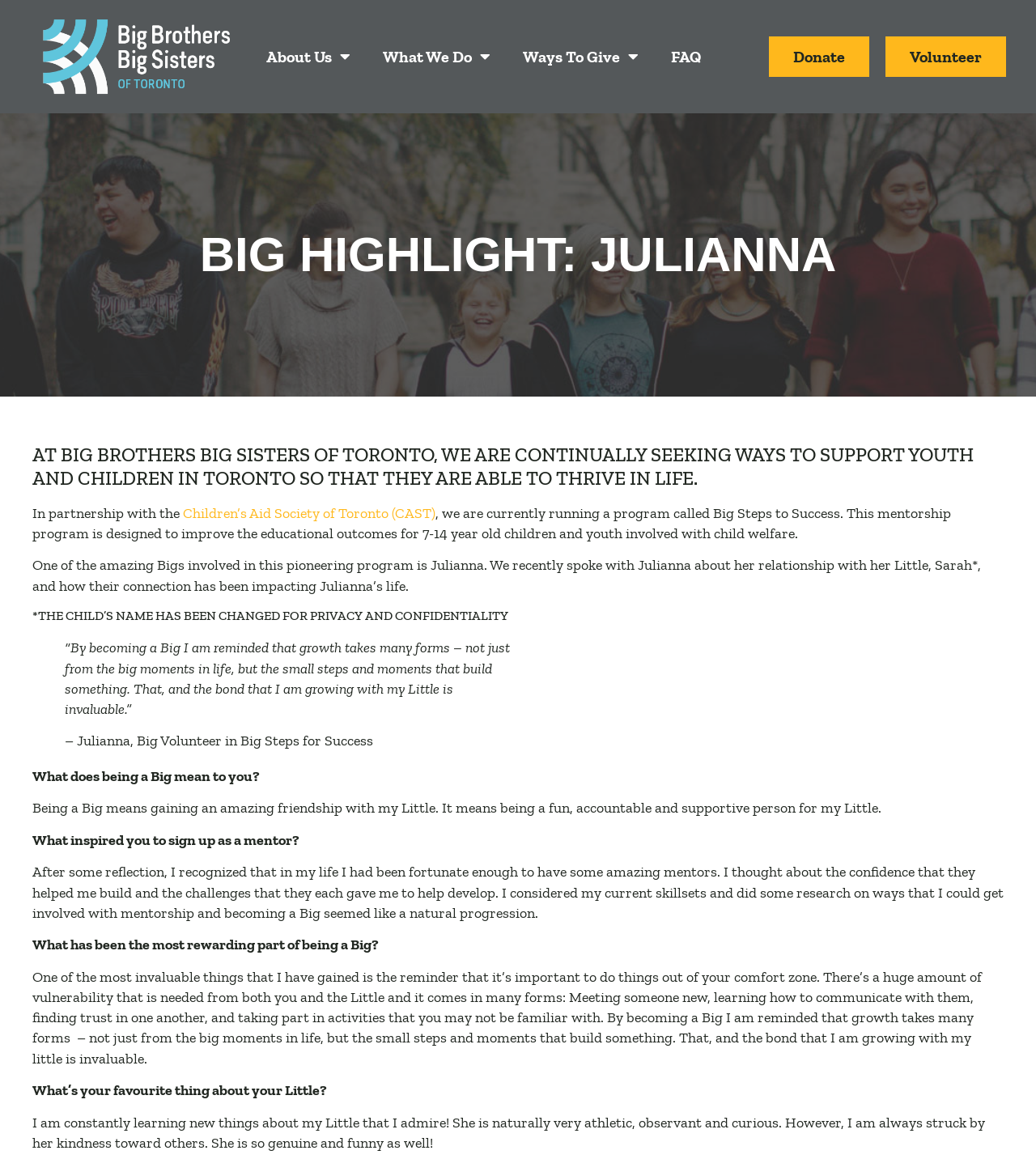What organization is Big Brothers Big Sisters of Toronto partnering with?
Please craft a detailed and exhaustive response to the question.

Based on the webpage content, it is mentioned that Big Brothers Big Sisters of Toronto is partnering with the Children’s Aid Society of Toronto (CAST) to run a program called Big Steps to Success.